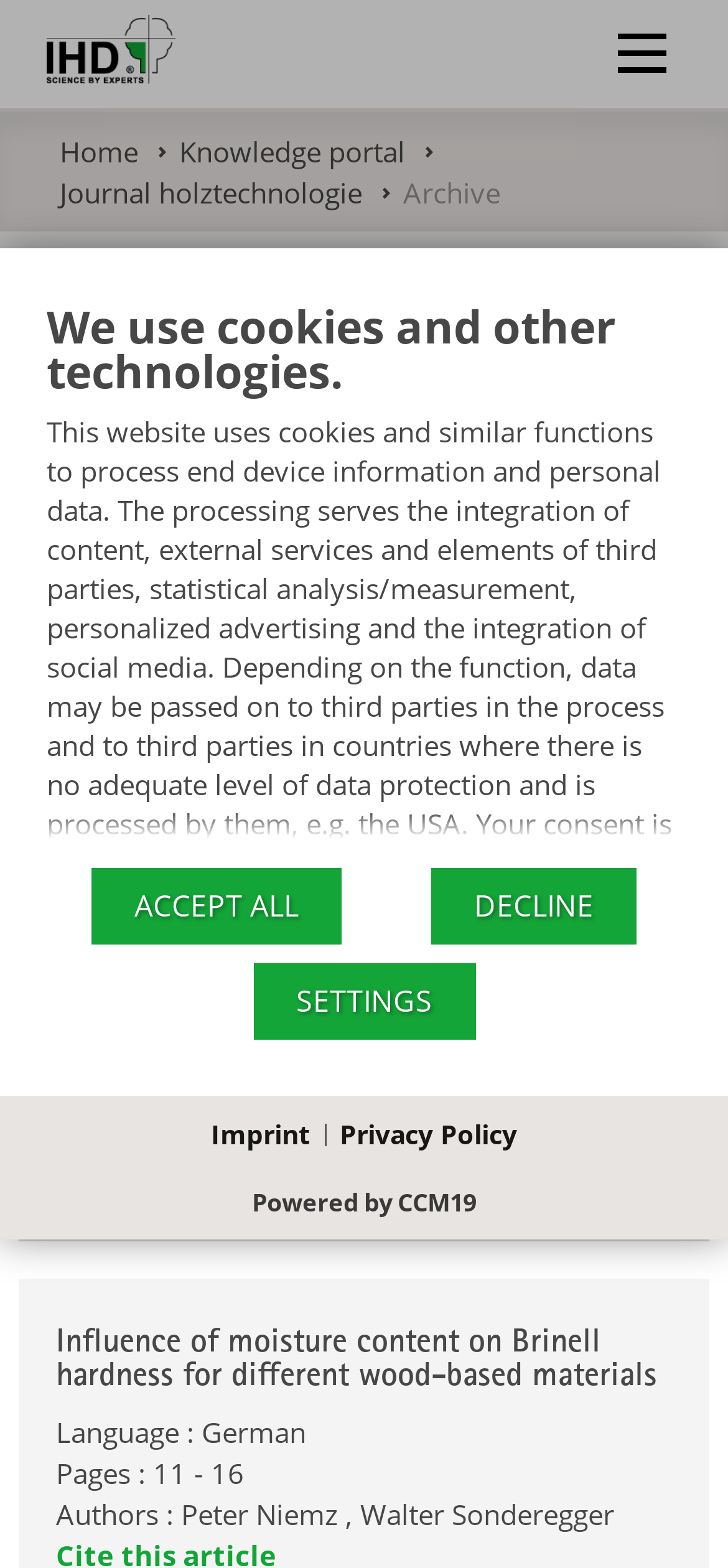Could you highlight the region that needs to be clicked to execute the instruction: "Click the 'Back to list' link"?

[0.026, 0.223, 0.241, 0.246]